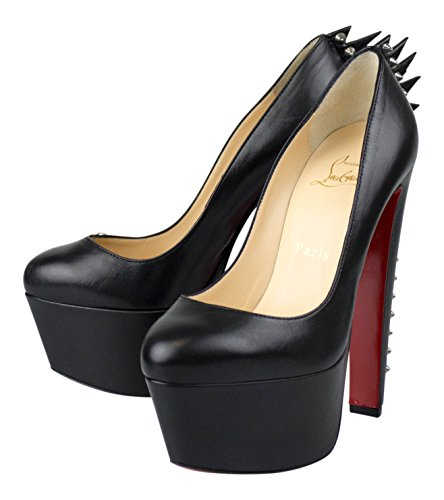What is the material of the shoes?
Using the image as a reference, answer the question in detail.

The shoes have a sleek black leather exterior, which provides a luxurious and sophisticated look.